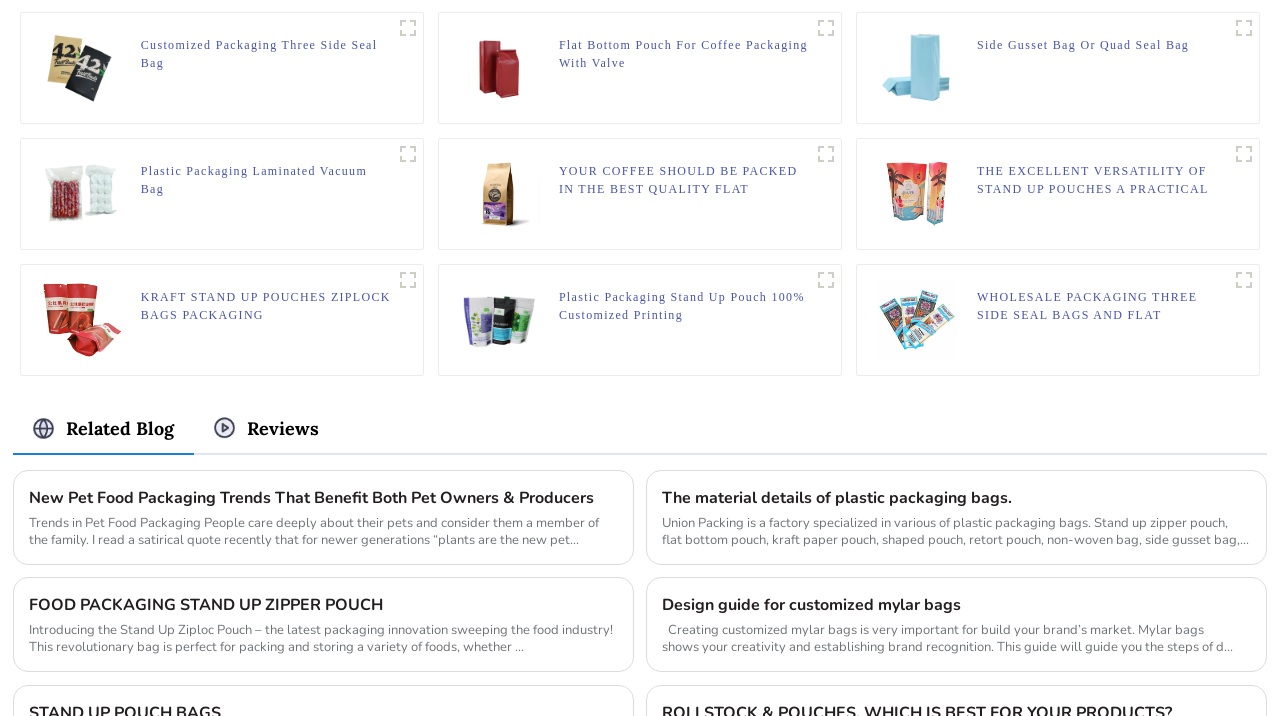Kindly determine the bounding box coordinates of the area that needs to be clicked to fulfill this instruction: "Subscribe to the WritingTips.org Newsletter".

None